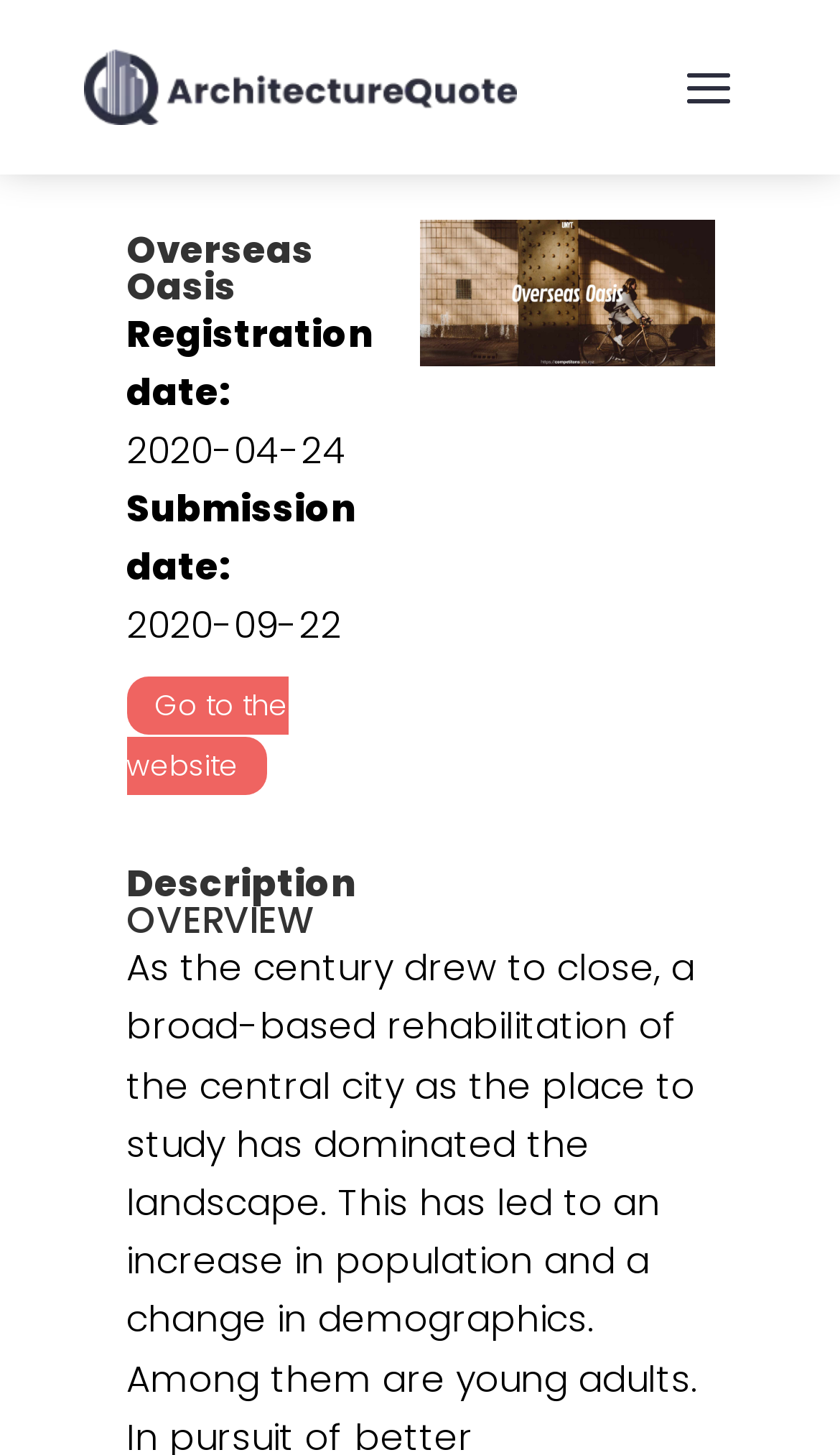What is the title of the section below the description?
Please analyze the image and answer the question with as much detail as possible.

I found the title of the section by looking at the heading 'OVERVIEW' which is located below the description section.